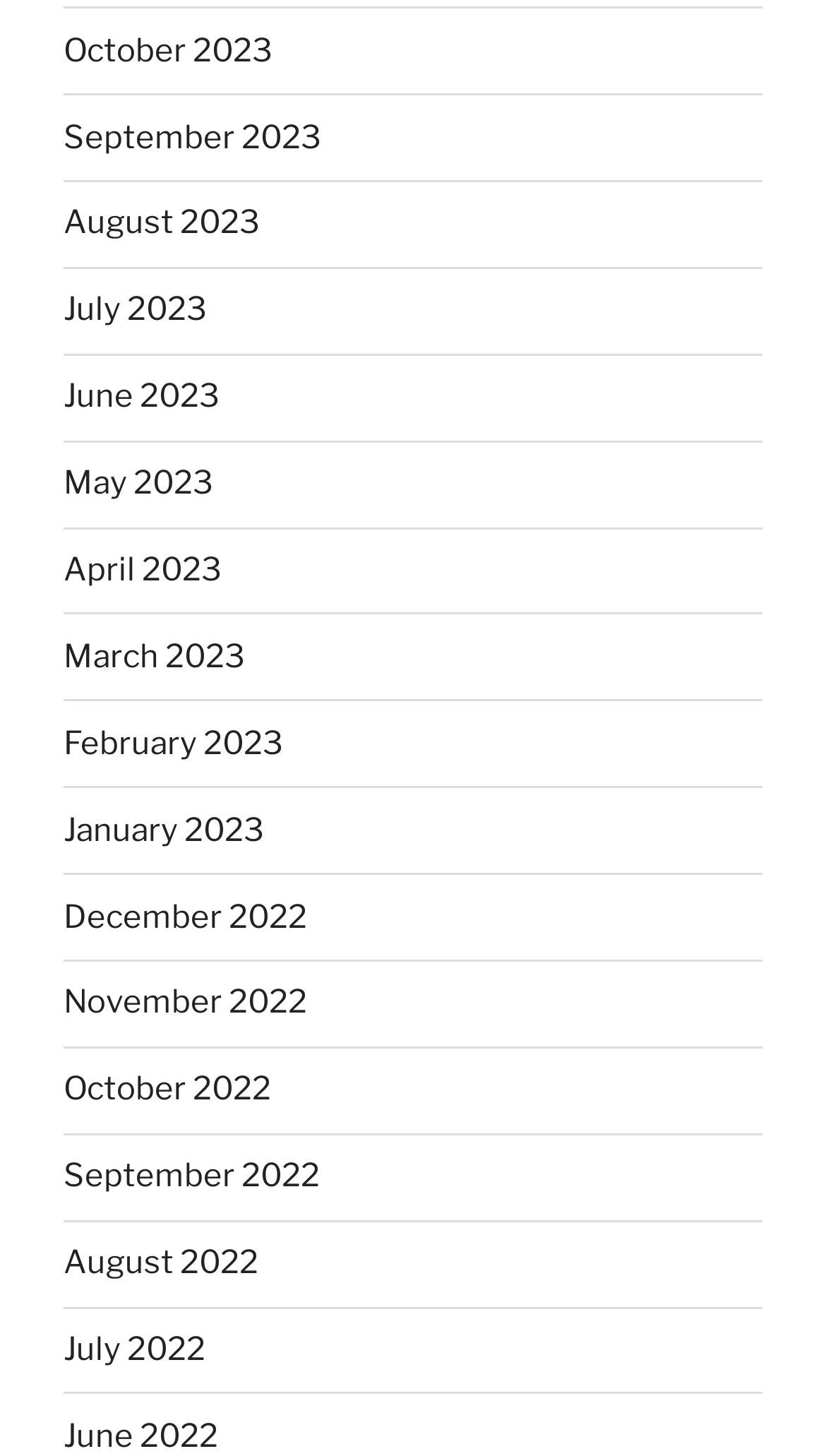How many links are there in the first row?
Please respond to the question with a detailed and thorough explanation.

I analyzed the bounding box coordinates of the links and found that the first four links, from October 2023 to July 2023, have similar y1 and y2 coordinates, indicating that they are in the same row. Therefore, there are 4 links in the first row.